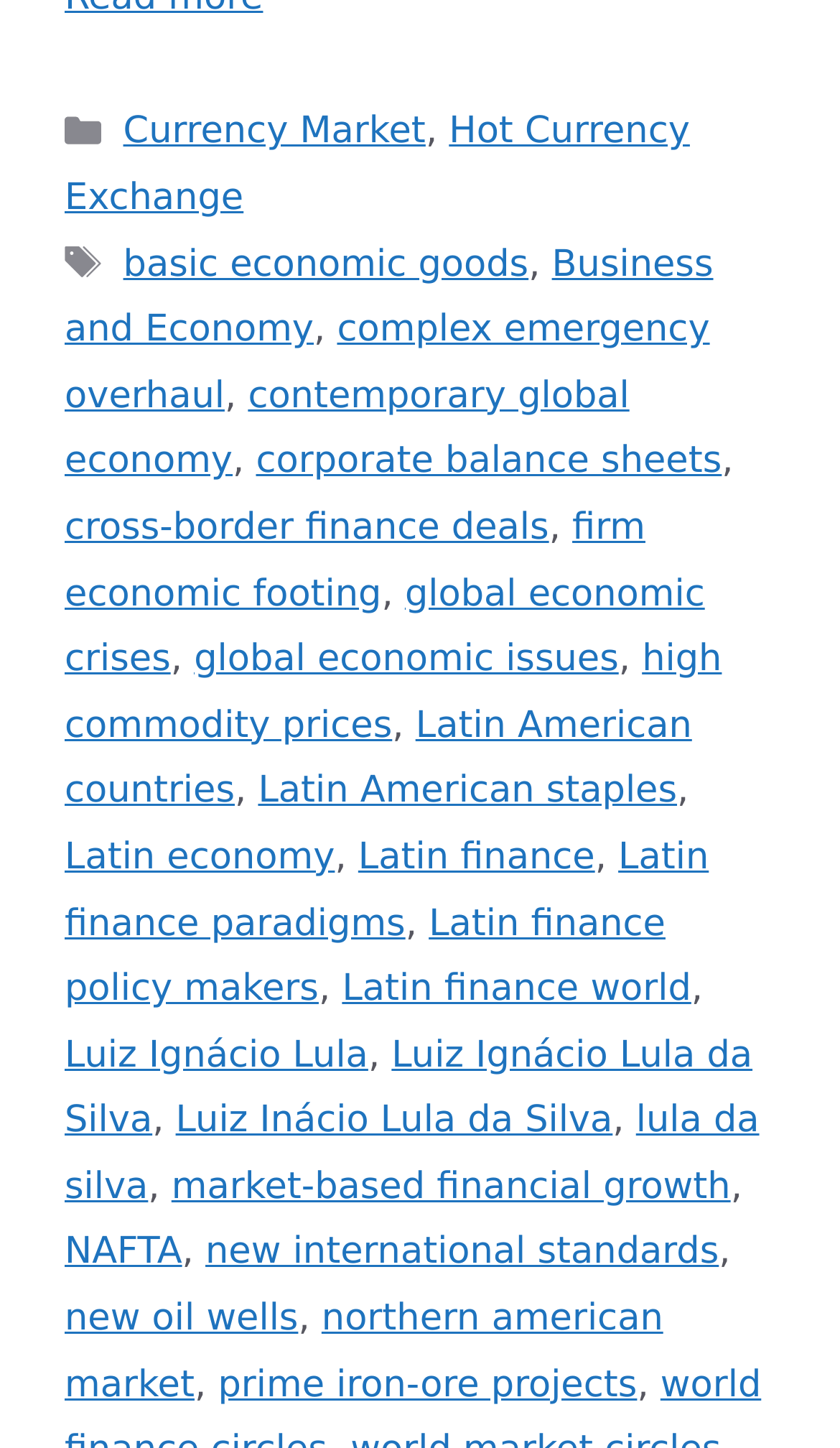Are there any links to people's names?
Using the image as a reference, answer the question with a short word or phrase.

Yes